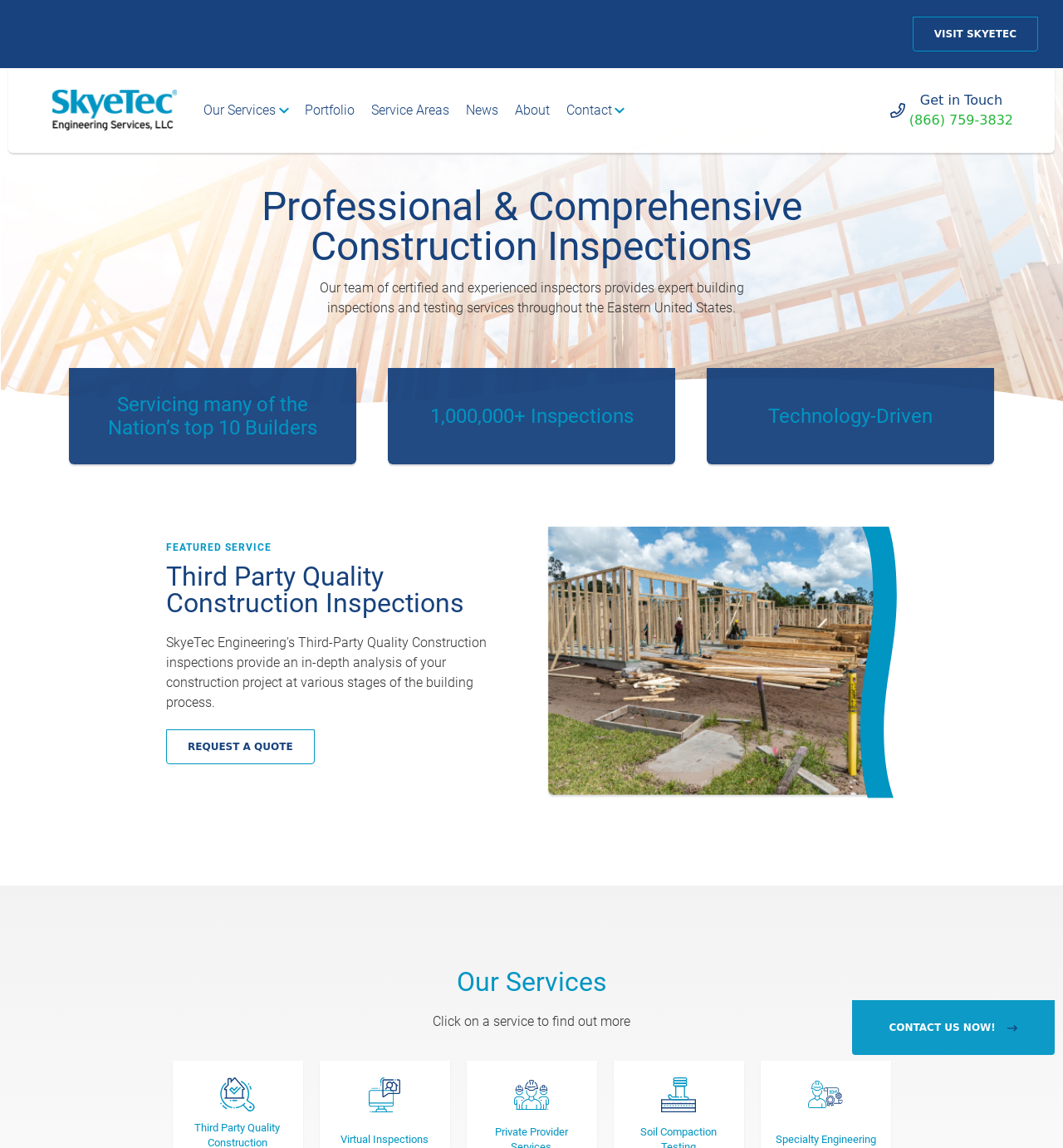Identify the bounding box coordinates for the UI element described as follows: "About". Ensure the coordinates are four float numbers between 0 and 1, formatted as [left, top, right, bottom].

[0.484, 0.089, 0.517, 0.103]